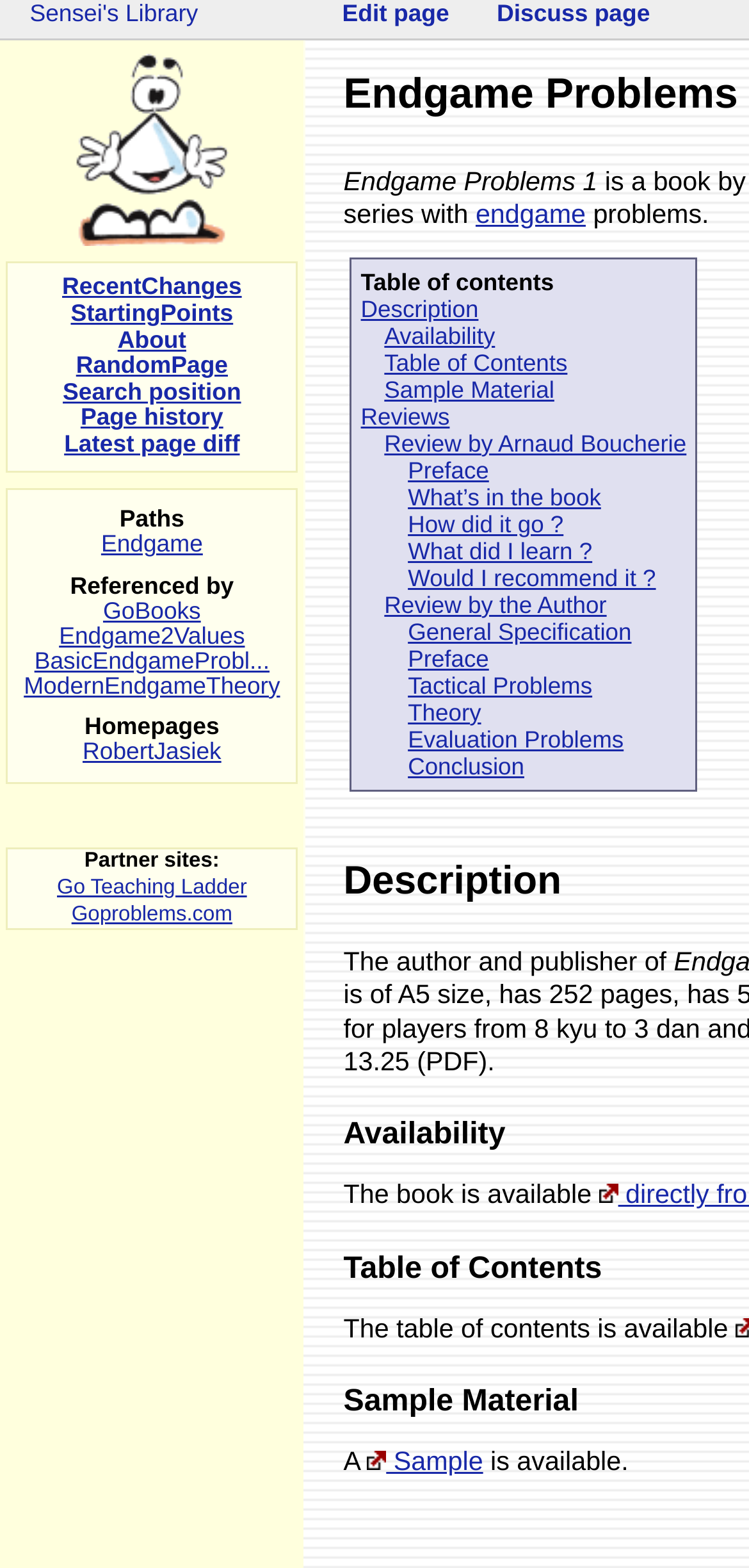Determine the bounding box coordinates of the section to be clicked to follow the instruction: "Click on the link to view the table of contents". The coordinates should be given as four float numbers between 0 and 1, formatted as [left, top, right, bottom].

[0.513, 0.223, 0.758, 0.24]